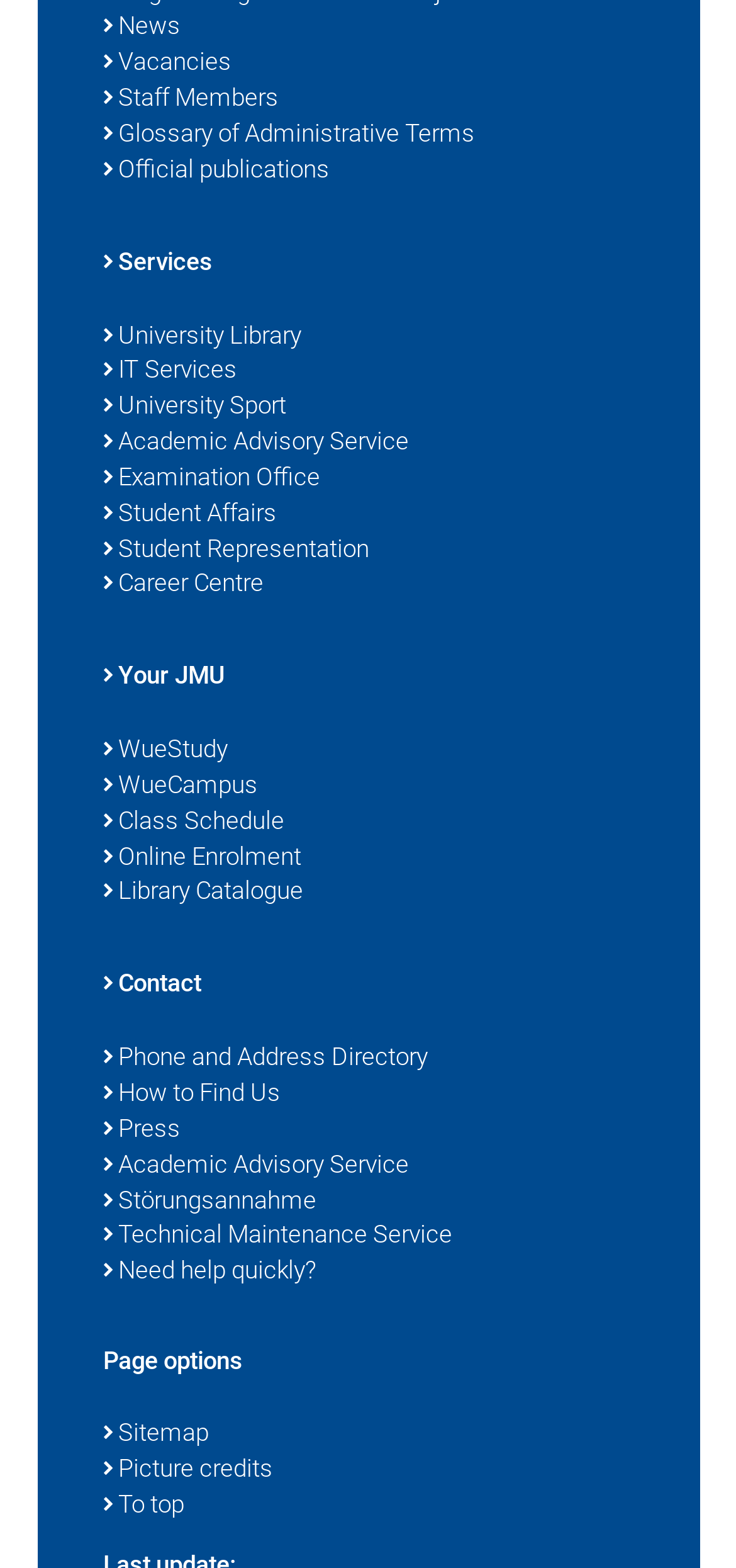Can you specify the bounding box coordinates for the region that should be clicked to fulfill this instruction: "Learn about Gili Air Island".

None